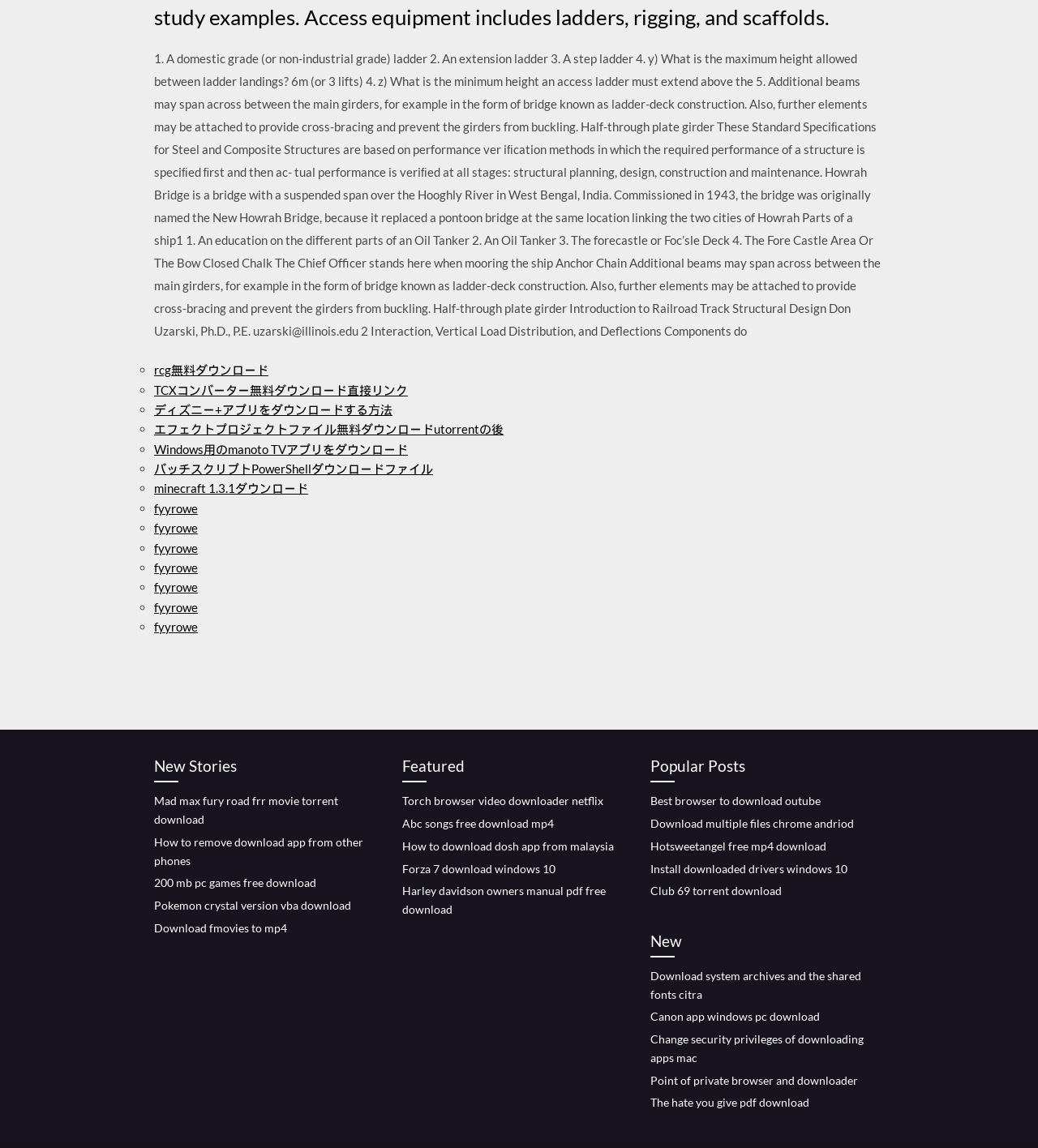Identify the bounding box coordinates for the region of the element that should be clicked to carry out the instruction: "Download rcg for free". The bounding box coordinates should be four float numbers between 0 and 1, i.e., [left, top, right, bottom].

[0.148, 0.316, 0.259, 0.328]